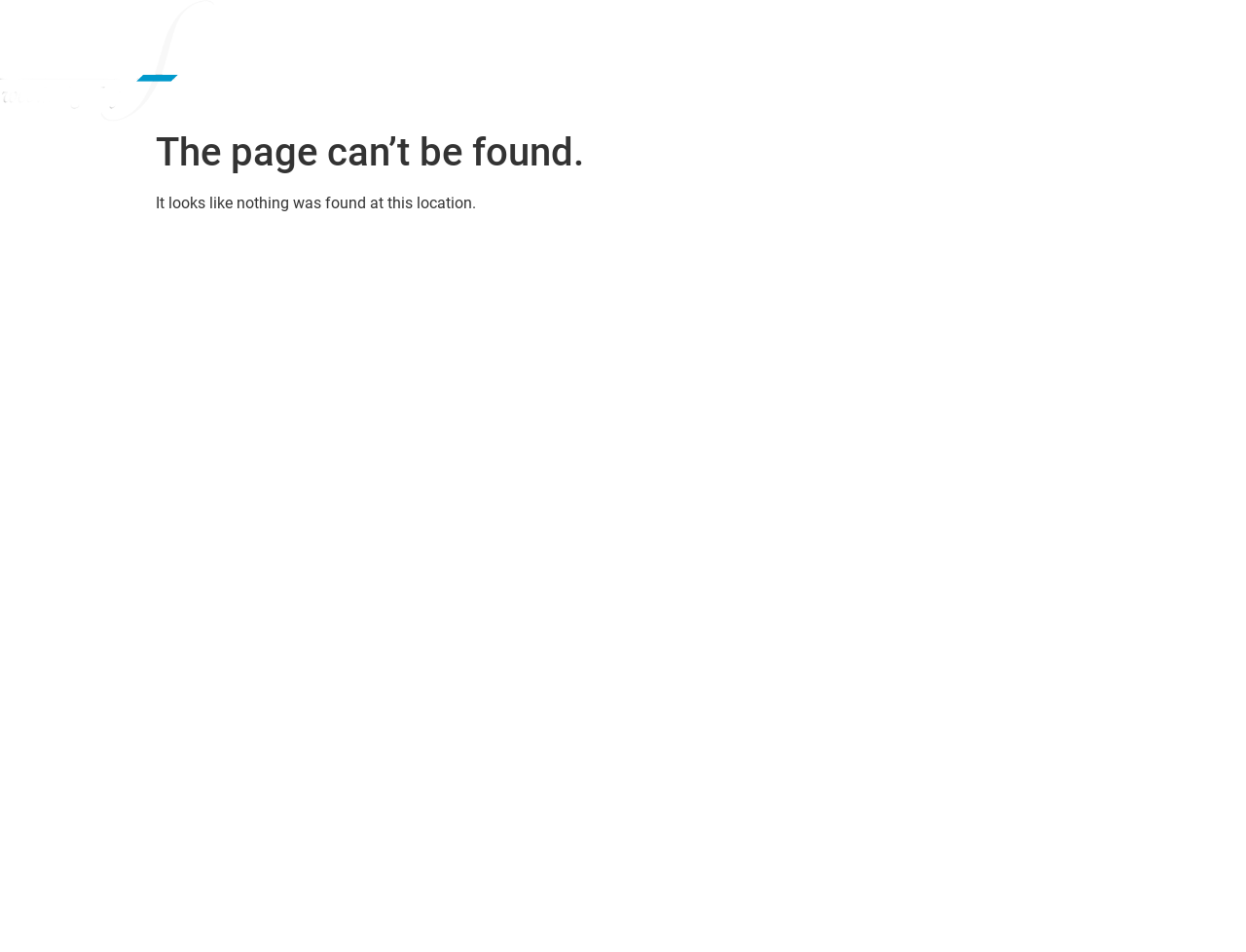Identify the text that serves as the heading for the webpage and generate it.

The page can’t be found.